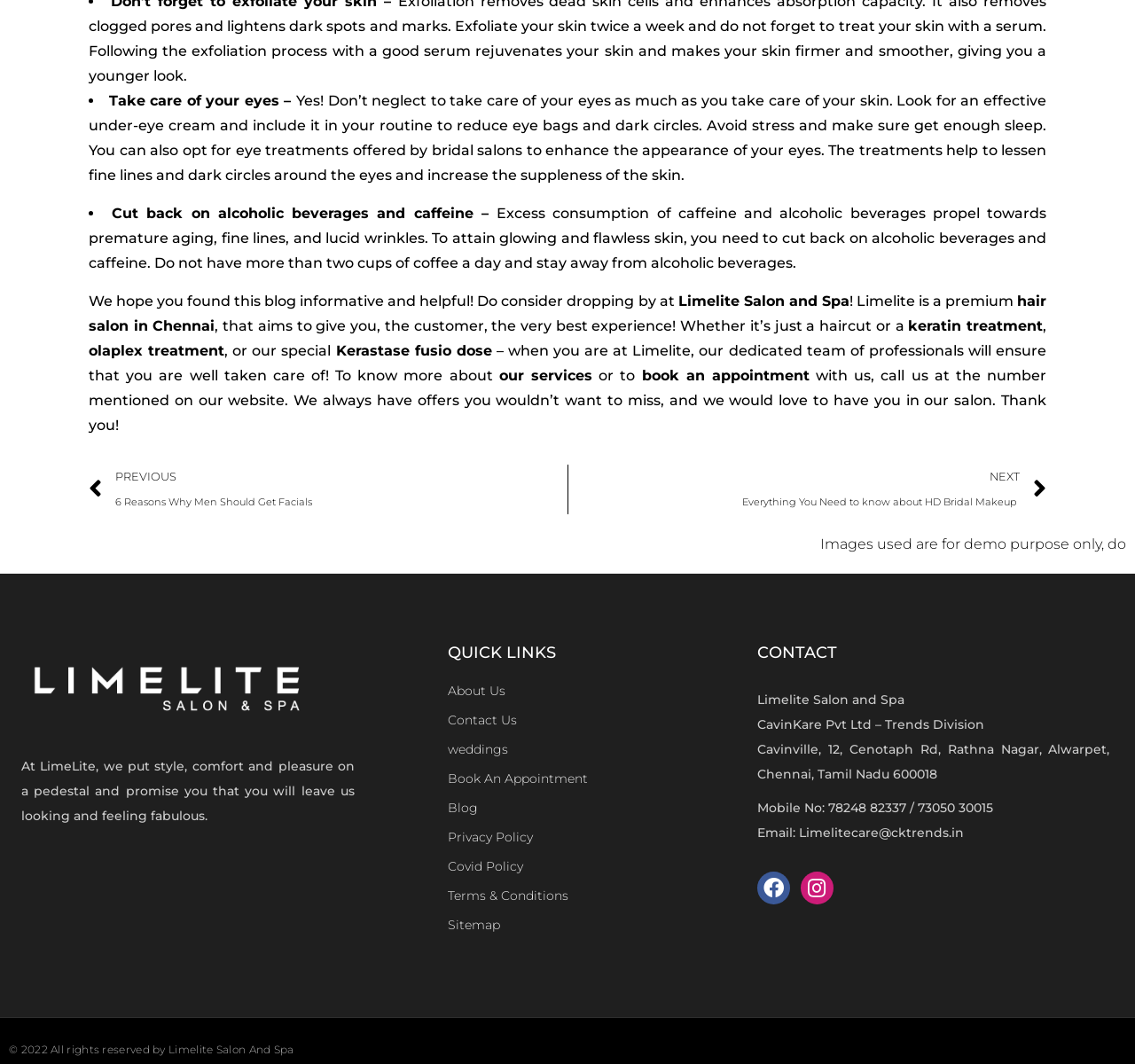From the element description: "Facebook", extract the bounding box coordinates of the UI element. The coordinates should be expressed as four float numbers between 0 and 1, in the order [left, top, right, bottom].

[0.667, 0.819, 0.696, 0.85]